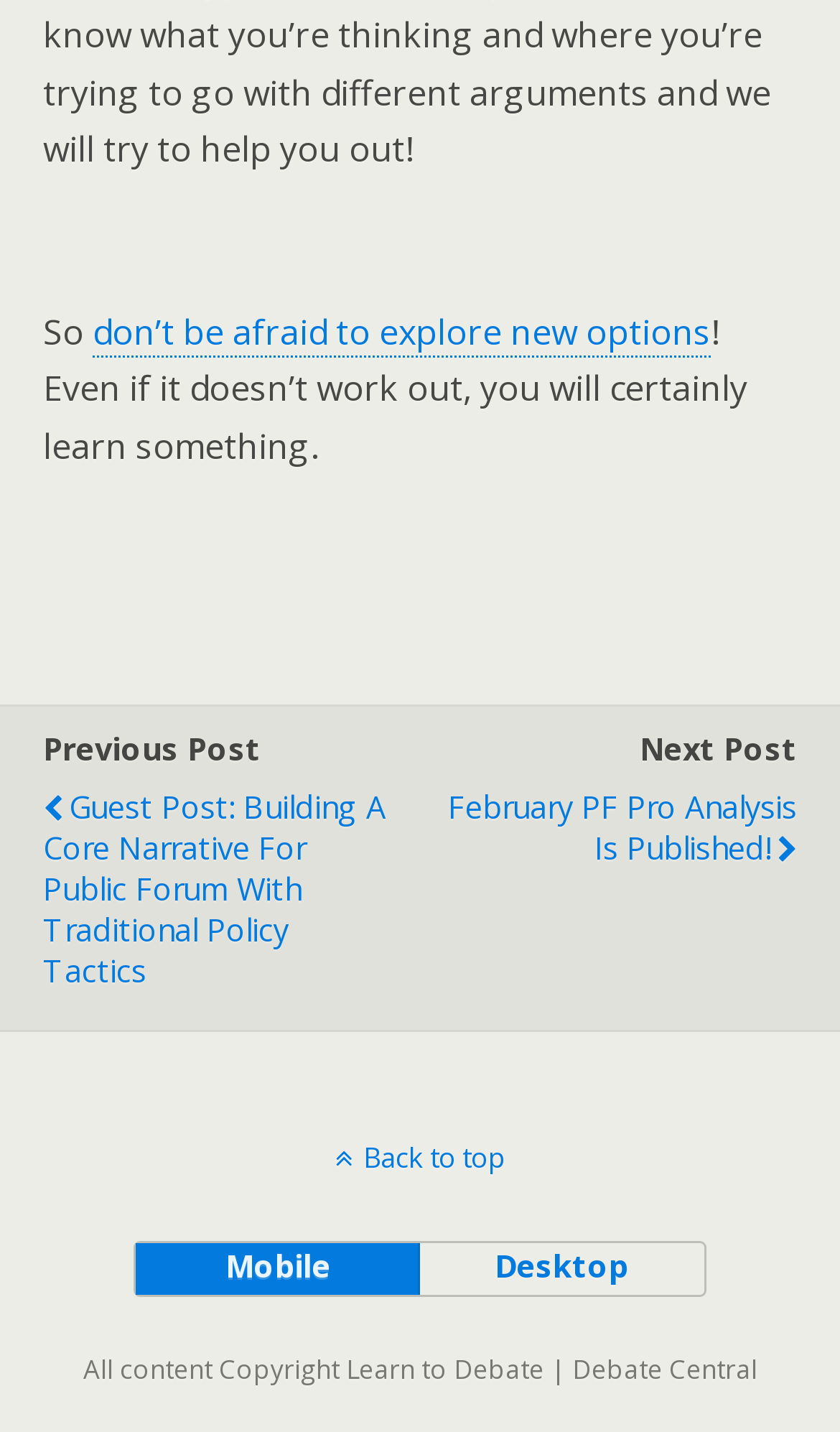For the given element description Back to top, determine the bounding box coordinates of the UI element. The coordinates should follow the format (top-left x, top-left y, bottom-right x, bottom-right y) and be within the range of 0 to 1.

[0.0, 0.795, 1.0, 0.822]